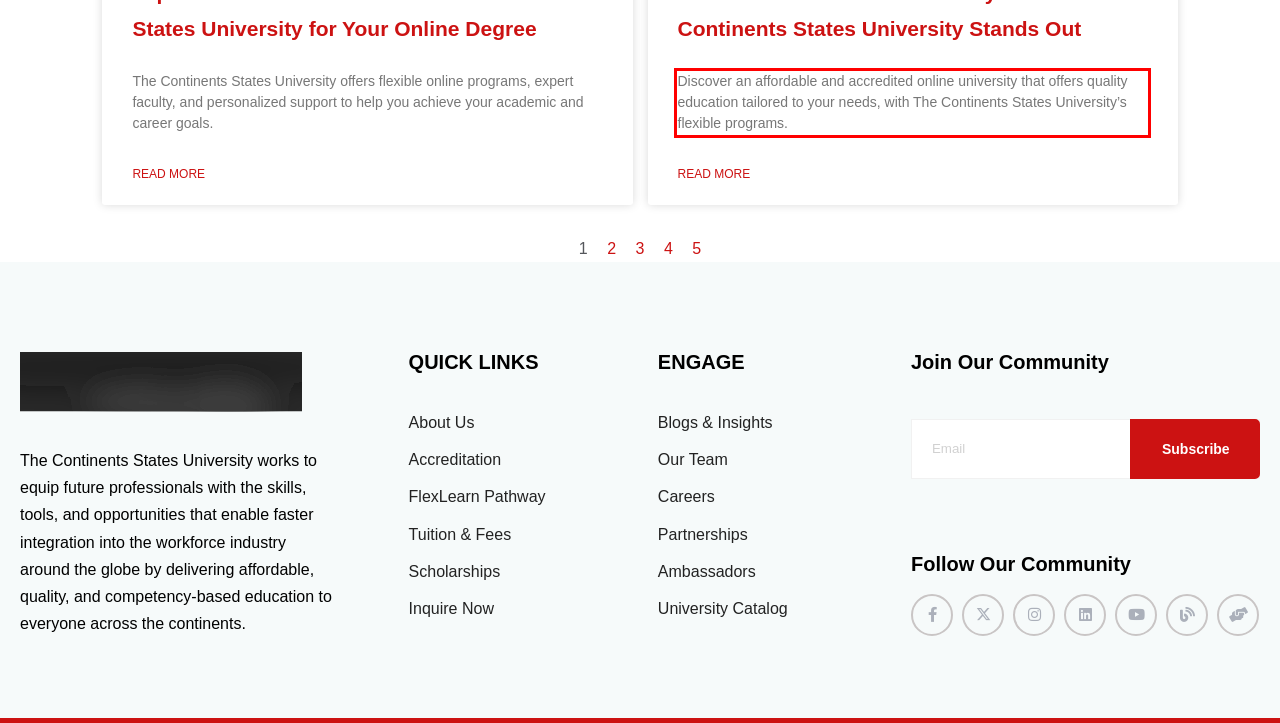You have a screenshot with a red rectangle around a UI element. Recognize and extract the text within this red bounding box using OCR.

Discover an affordable and accredited online university that offers quality education tailored to your needs, with The Continents States University’s flexible programs.